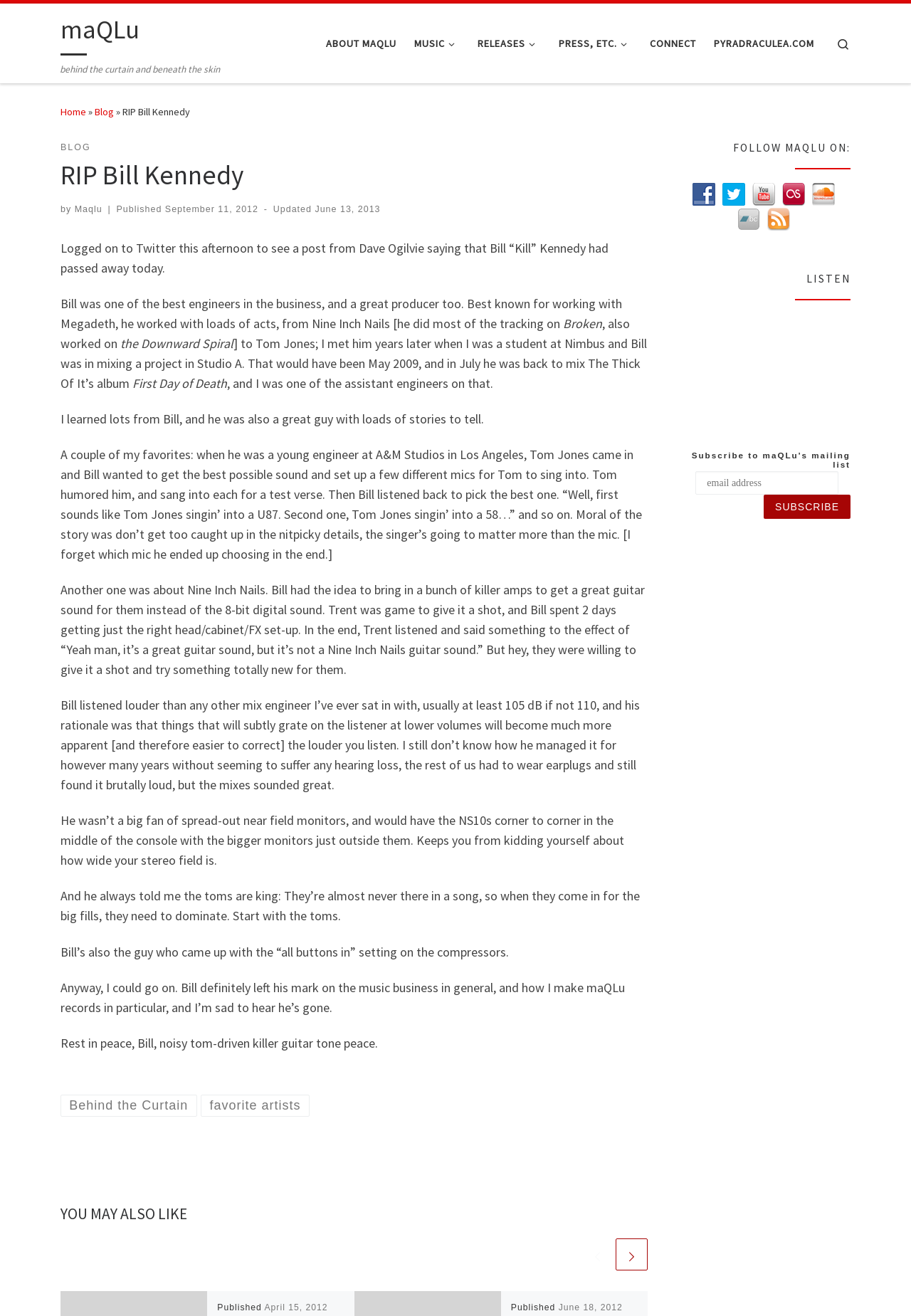Please identify the bounding box coordinates of the element's region that I should click in order to complete the following instruction: "Log in to the account". The bounding box coordinates consist of four float numbers between 0 and 1, i.e., [left, top, right, bottom].

None